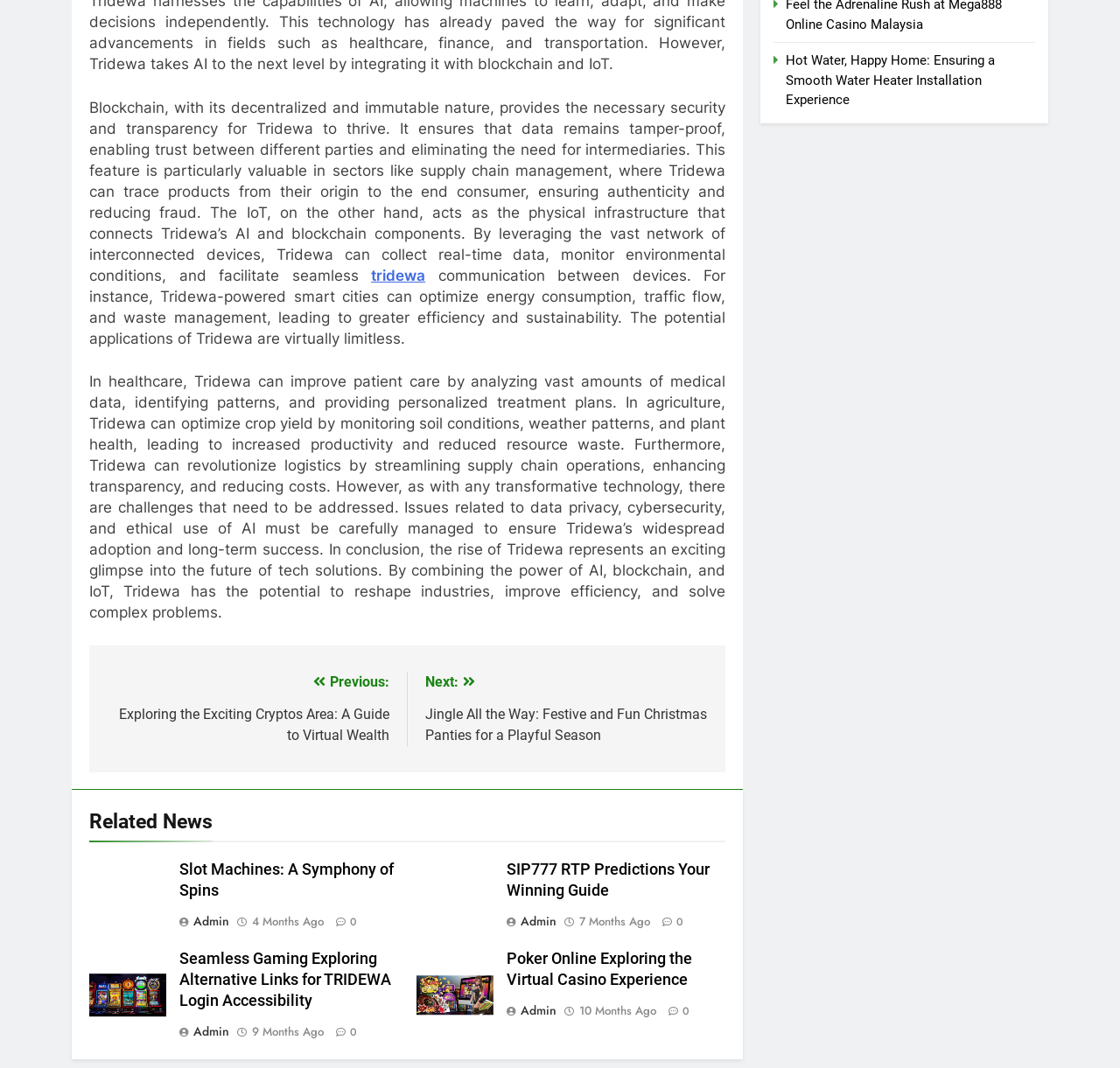Use one word or a short phrase to answer the question provided: 
What is Tridewa?

AI, blockchain, and IoT